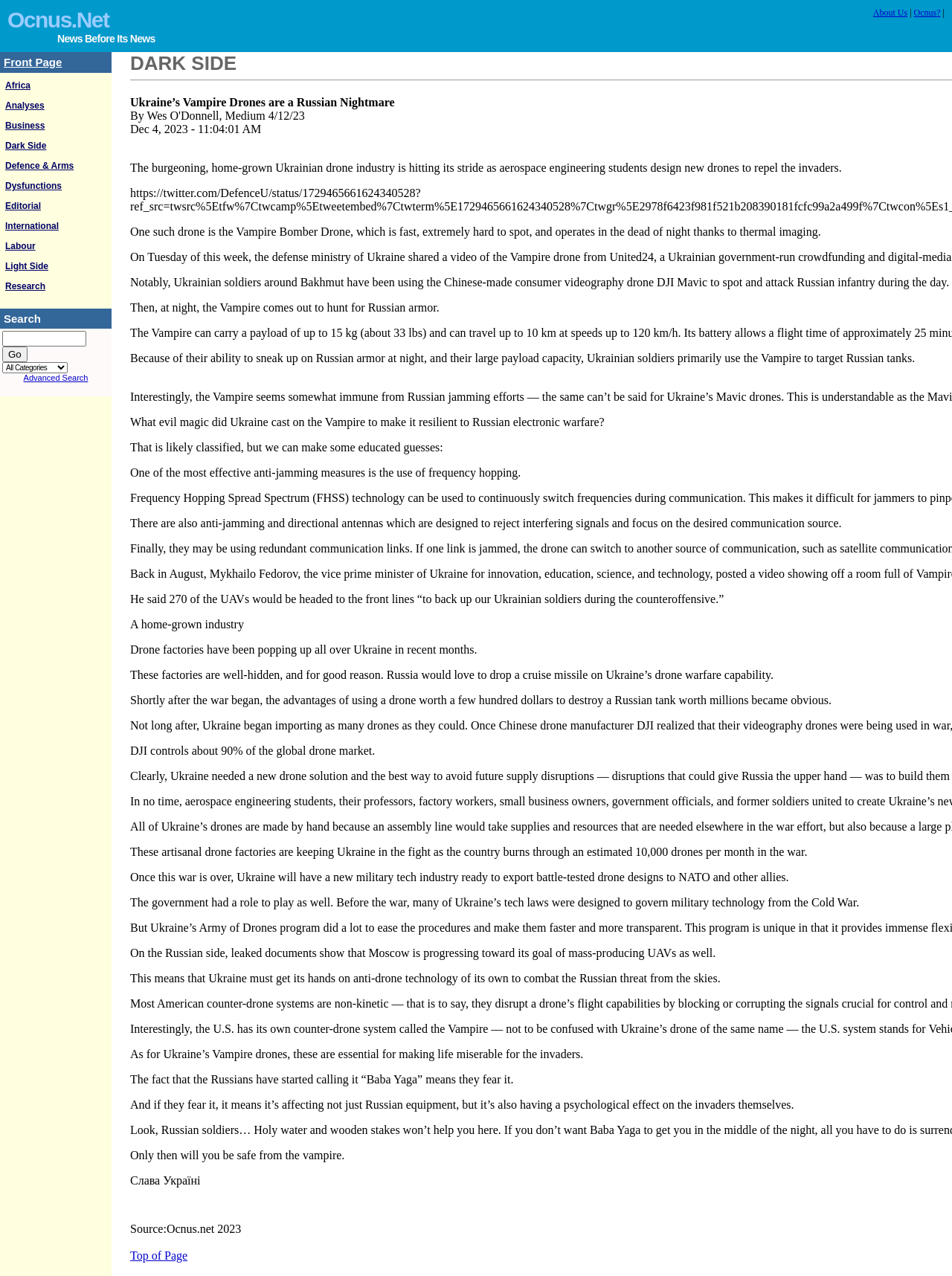Determine the coordinates of the bounding box for the clickable area needed to execute this instruction: "Click the 'Apply' link".

None